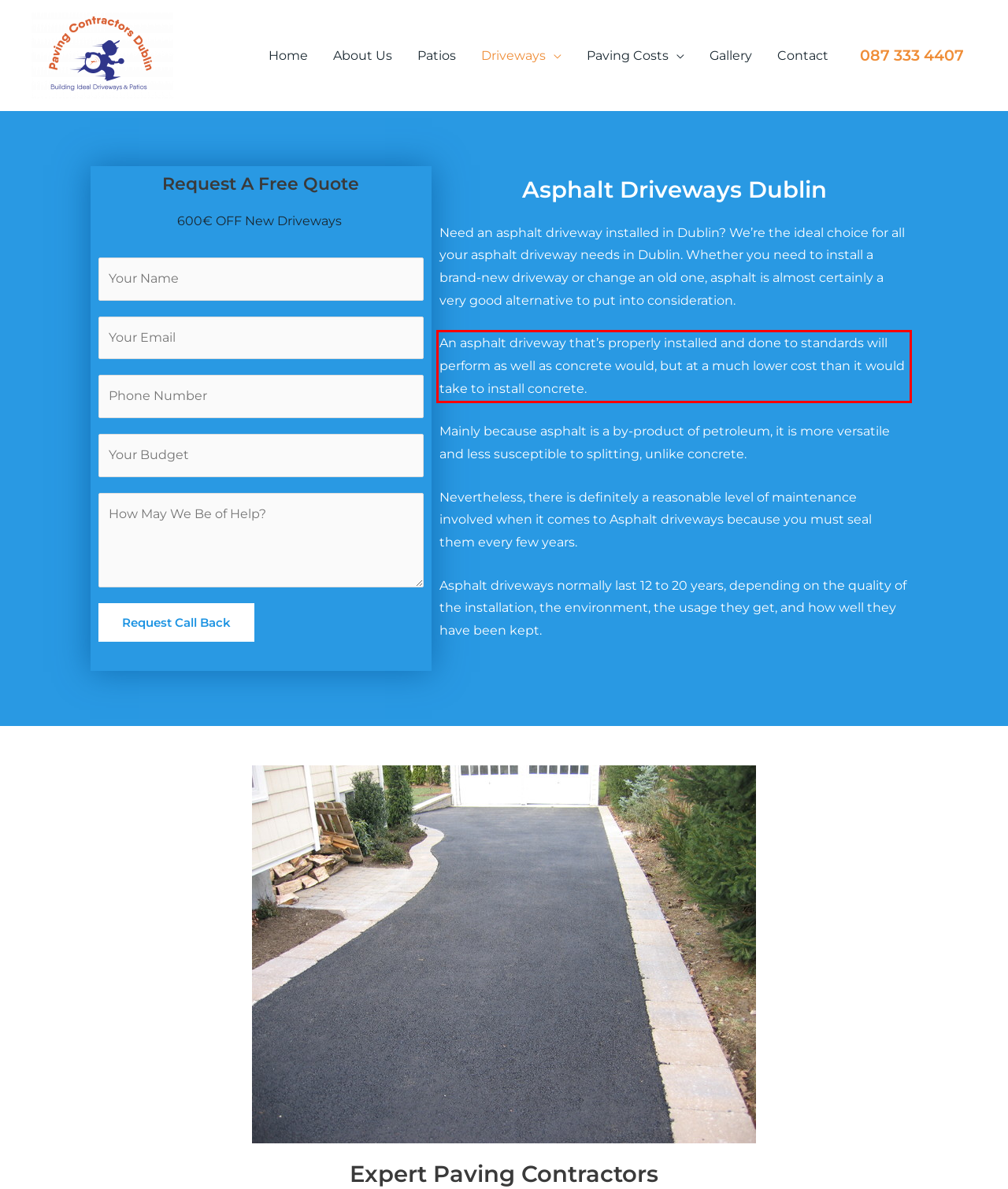The screenshot you have been given contains a UI element surrounded by a red rectangle. Use OCR to read and extract the text inside this red rectangle.

An asphalt driveway that’s properly installed and done to standards will perform as well as concrete would, but at a much lower cost than it would take to install concrete.